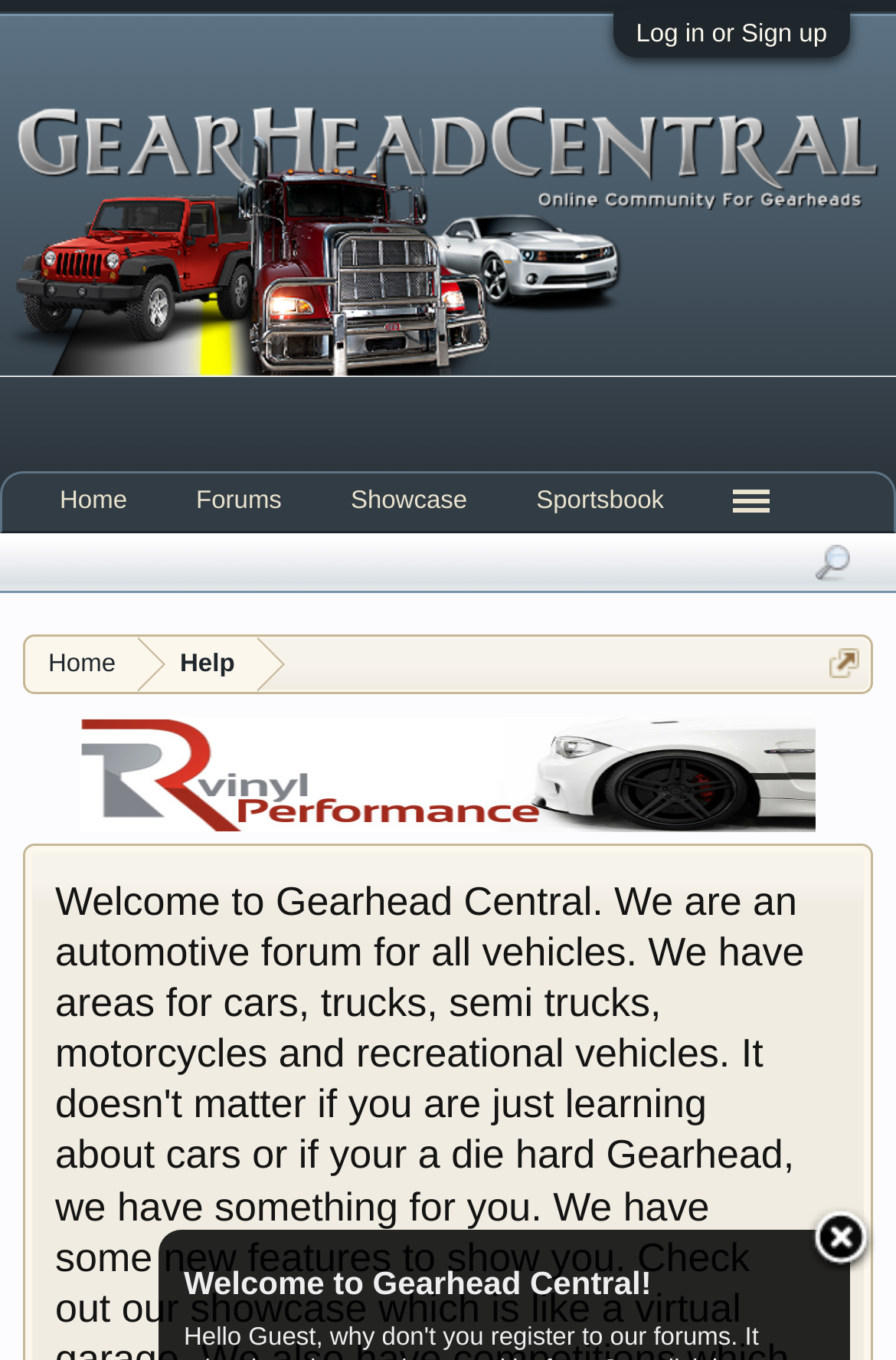What is the name of the image above the 'Monsterliner' link?
Using the image, provide a concise answer in one word or a short phrase.

Monsterliner